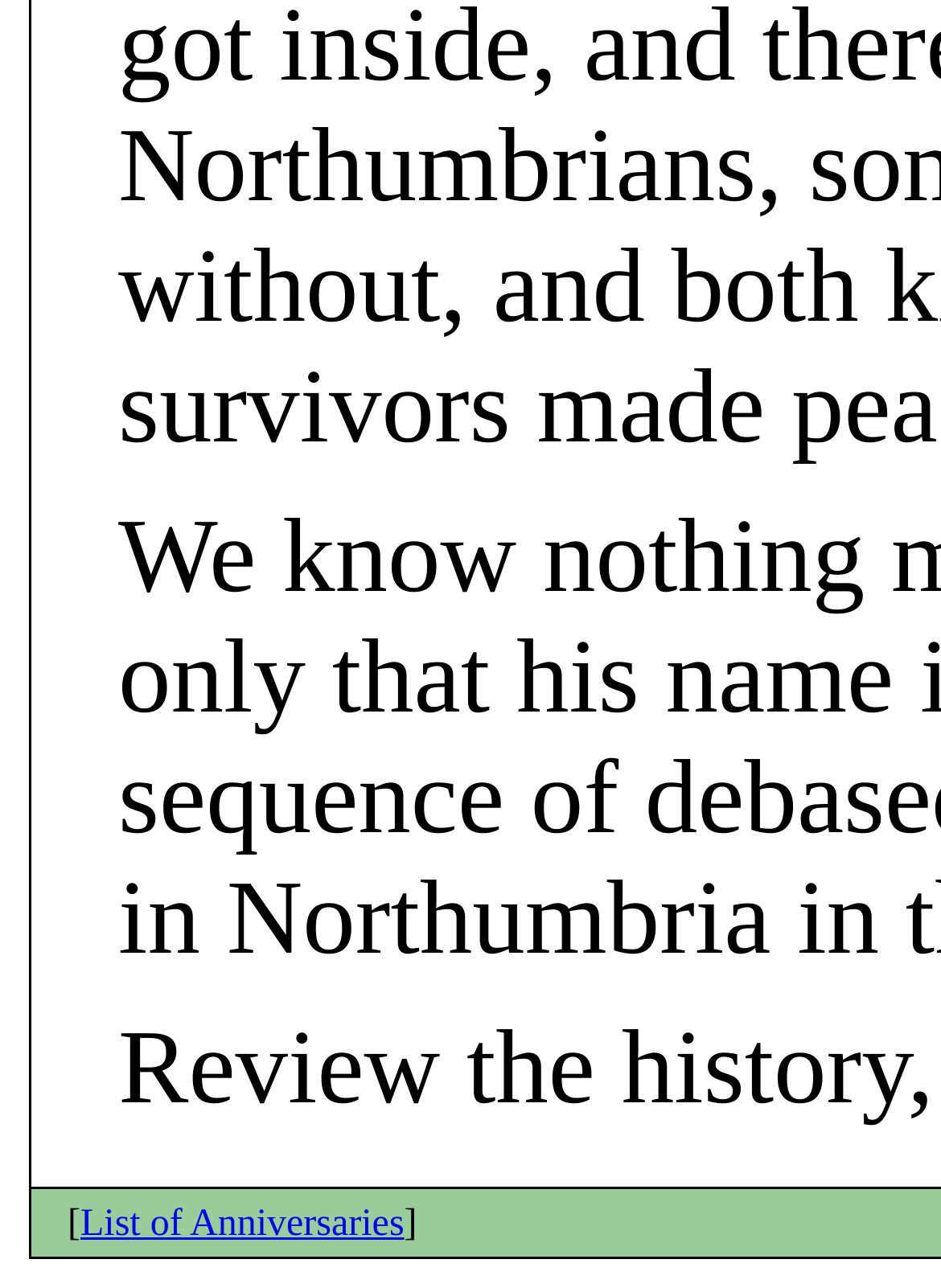Given the element description List of Anniversaries, specify the bounding box coordinates of the corresponding UI element in the format (top-left x, top-left y, bottom-right x, bottom-right y). All values must be between 0 and 1.

[0.085, 0.935, 0.43, 0.967]